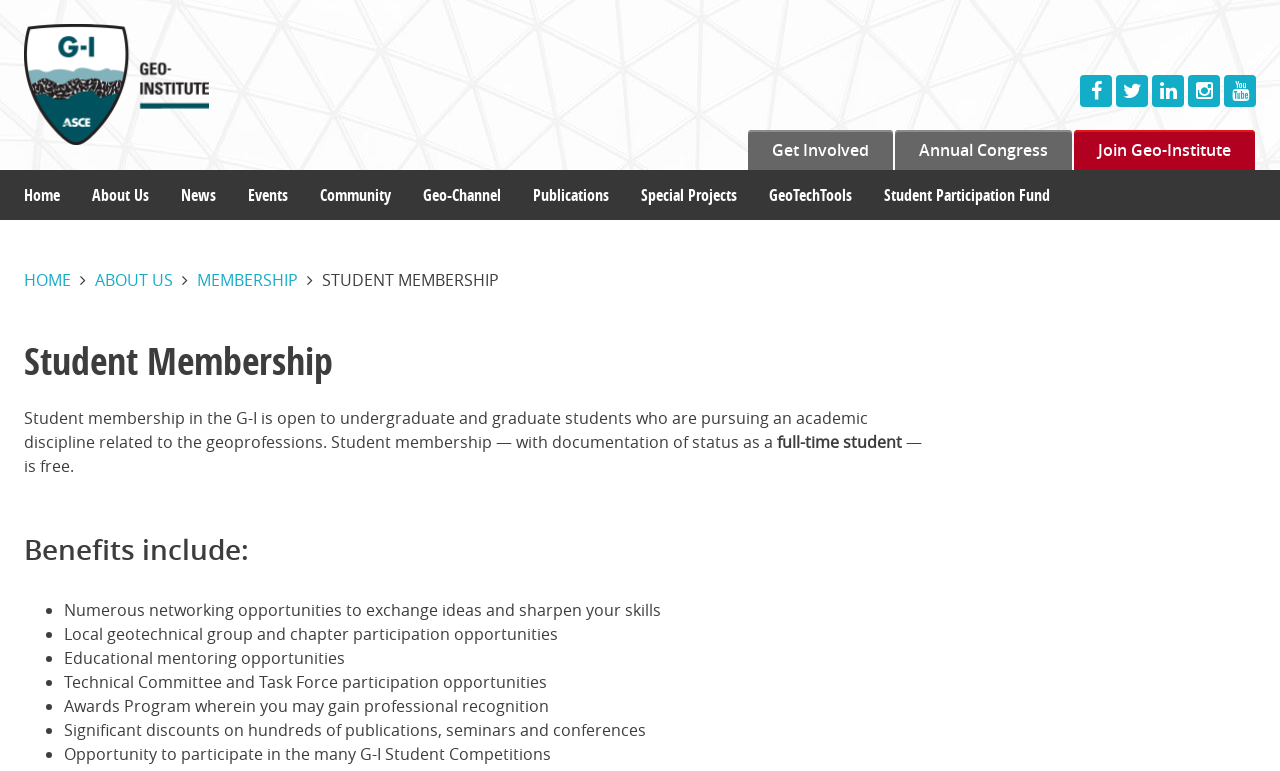Can student members participate in technical committees?
Look at the screenshot and respond with one word or a short phrase.

Yes